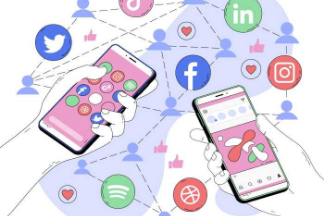Offer a thorough description of the image.

The image depicts two hands holding smartphones, each displaying colorful app interfaces. The phone on the left features a vibrant pink background with various app icons, showcasing popular social media platforms like Twitter, Facebook, Instagram, Spotify, and more. The phone on the right highlights scrolling activity, perhaps indicating interaction with posts or stories on similar platforms. Surrounding these devices, a network of social media icons and user silhouettes illustrates the interconnectedness of social media, emphasizing communication and sharing in the digital age. This visual representation captures the essence of modern digital interaction and the significance of social media in everyday life.